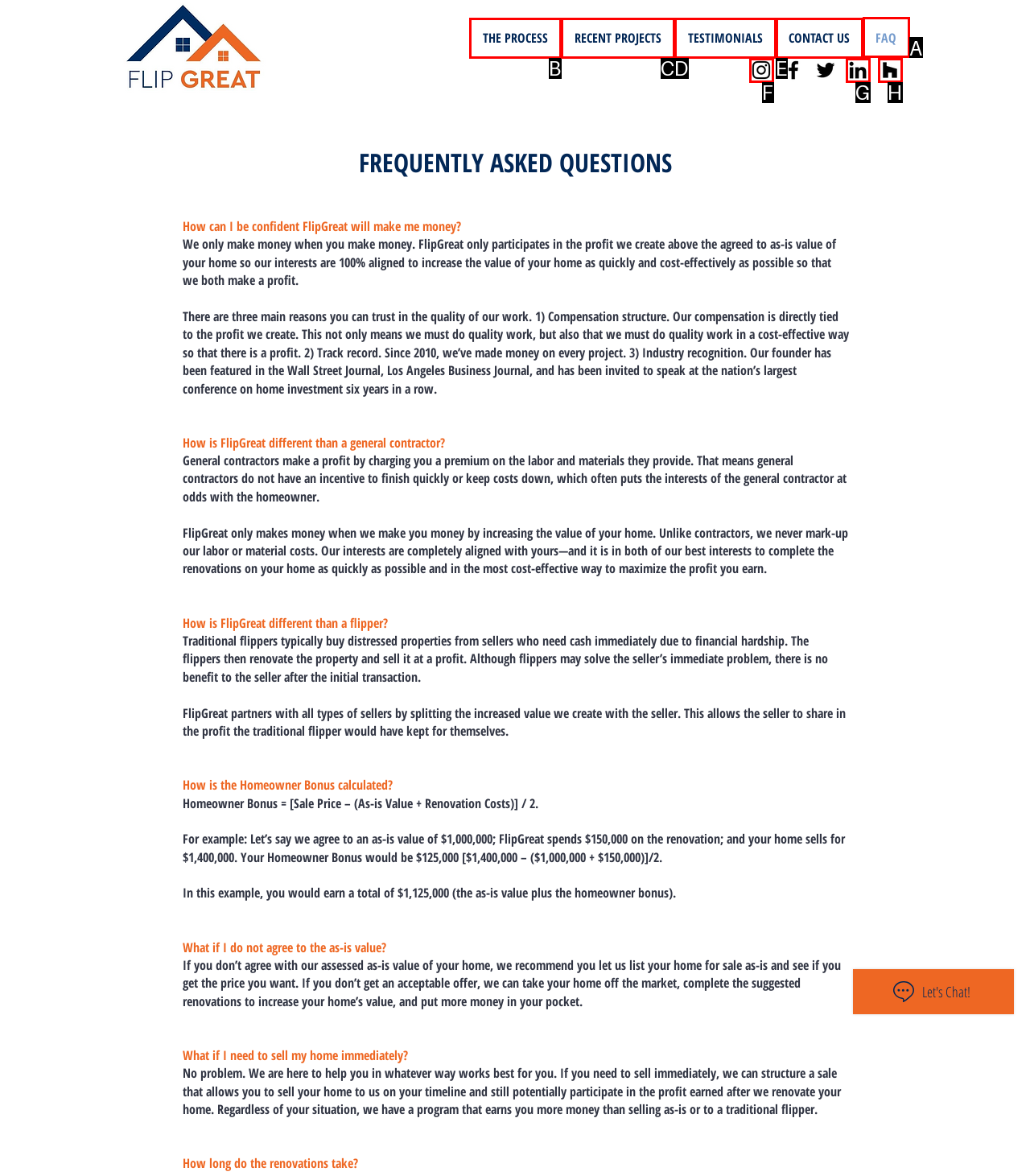Determine which option should be clicked to carry out this task: Click on FAQ link
State the letter of the correct choice from the provided options.

A